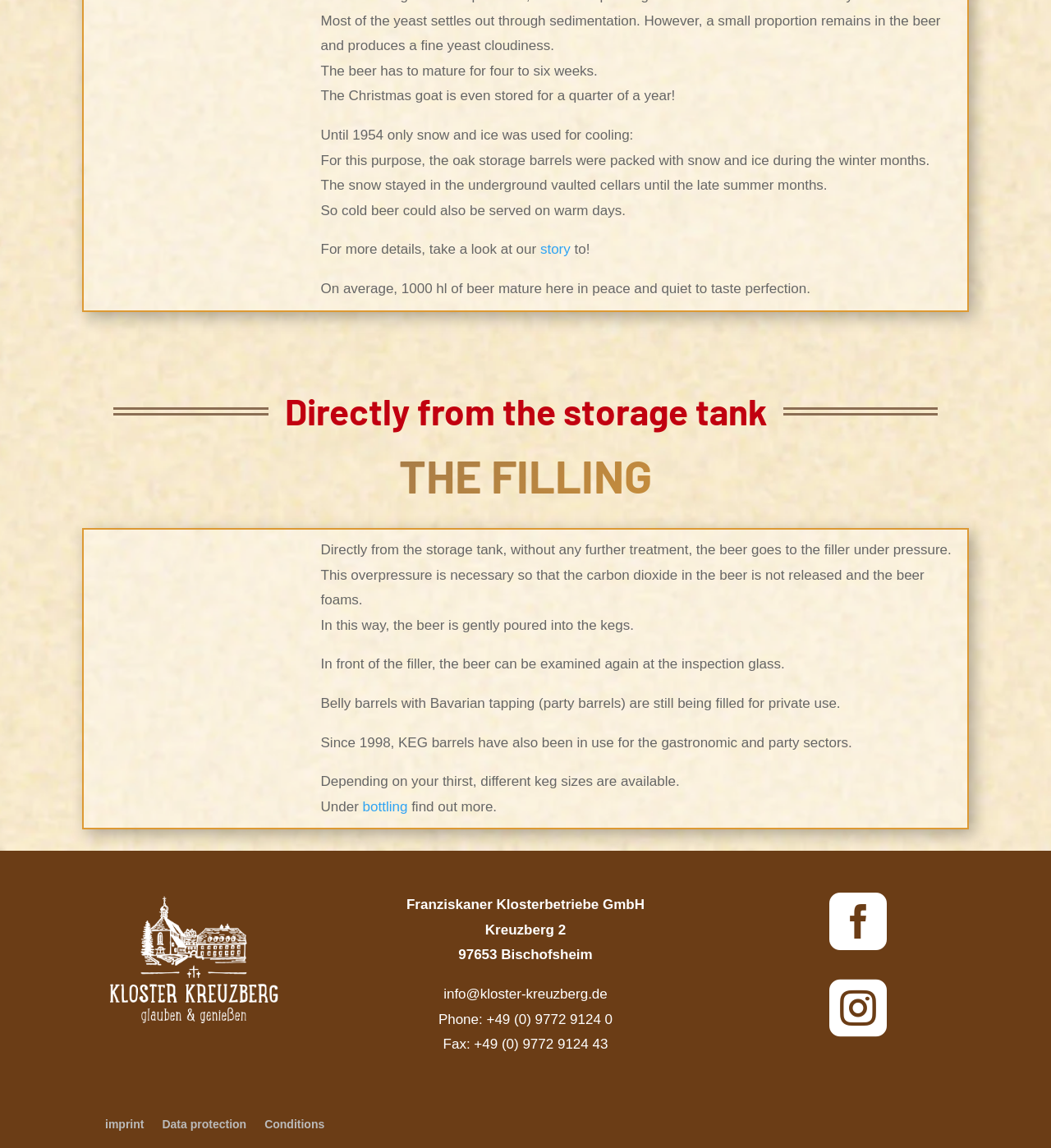What type of barrels are used for private use?
Provide a one-word or short-phrase answer based on the image.

Belly barrels